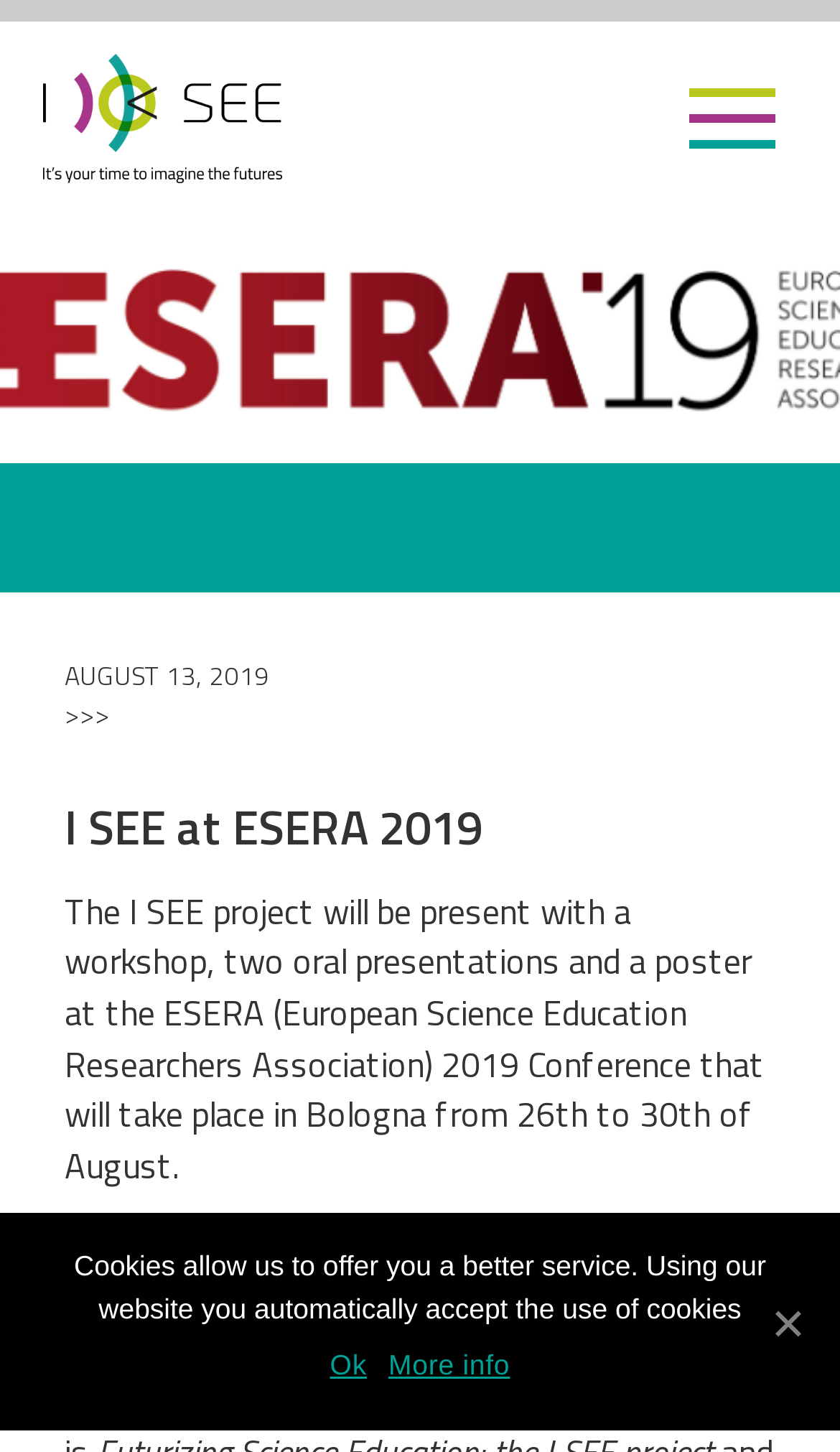Based on the element description More info, identify the bounding box coordinates for the UI element. The coordinates should be in the format (top-left x, top-left y, bottom-right x, bottom-right y) and within the 0 to 1 range.

[0.462, 0.926, 0.607, 0.955]